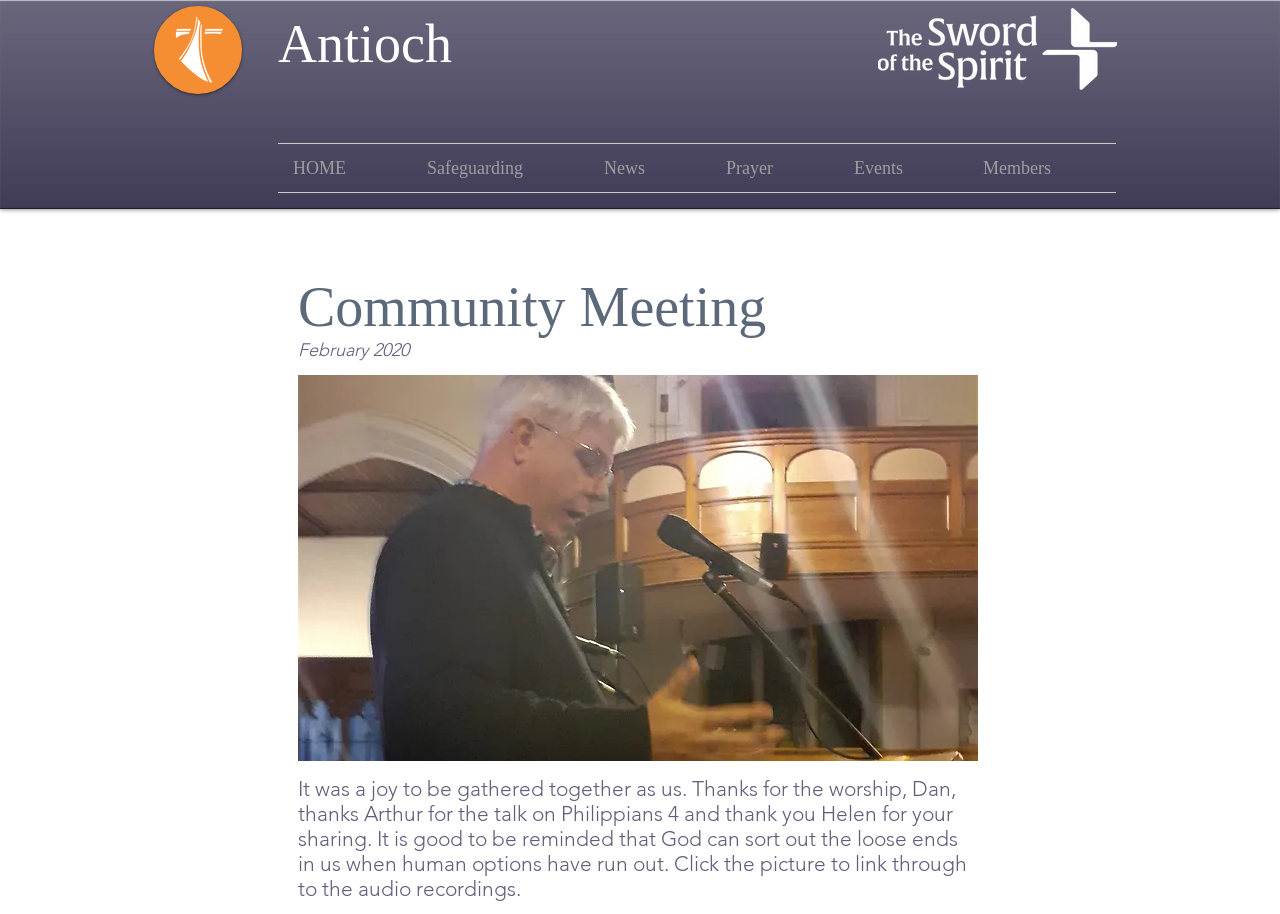What is the topic of the talk mentioned in the text?
Provide an in-depth and detailed explanation in response to the question.

The topic of the talk can be found in the static text element which mentions 'thanks Arthur for the talk on Philippians 4', indicating that the talk was about Philippians 4.